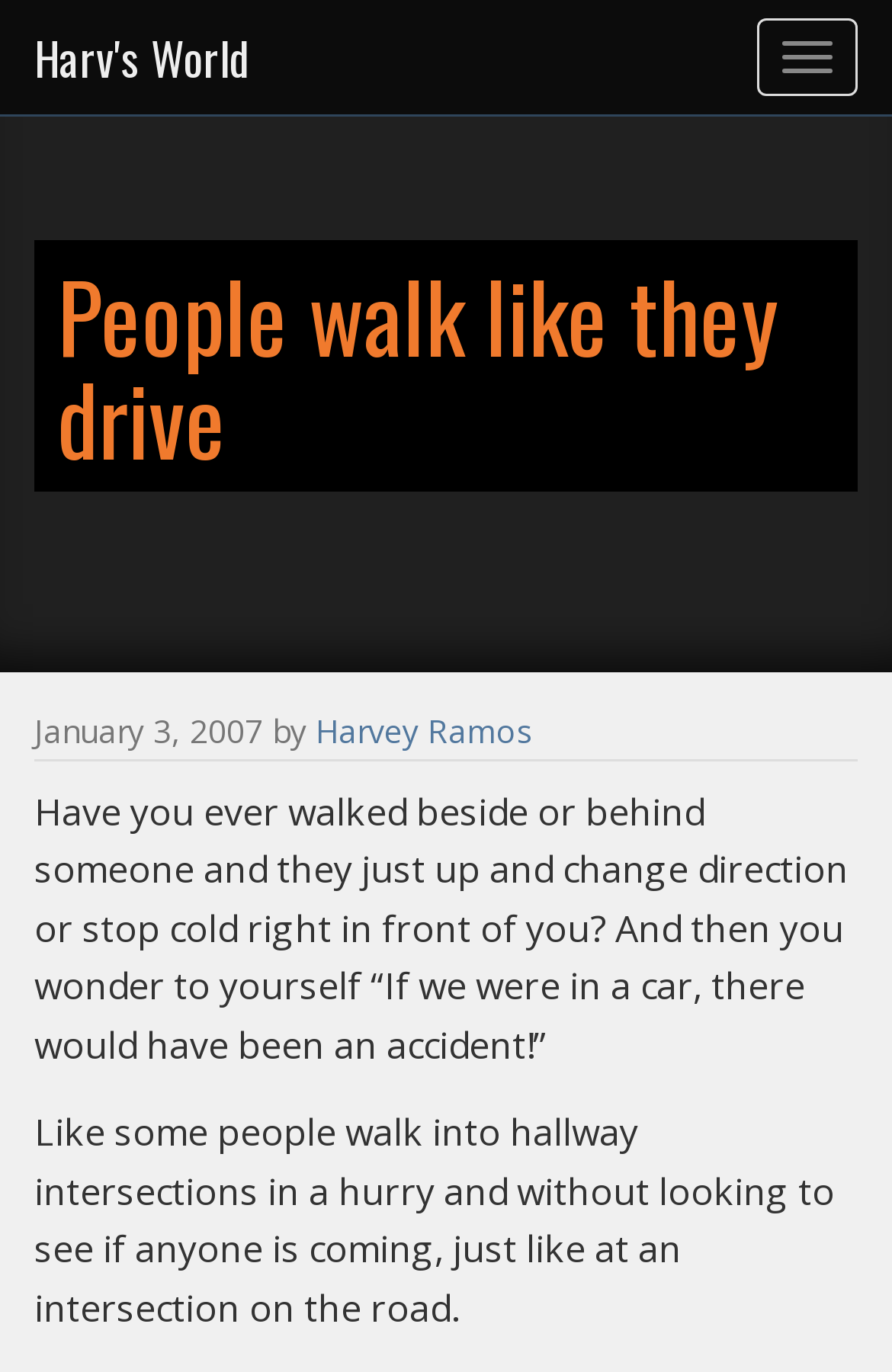What is the author suggesting people do while walking?
Please provide a comprehensive answer to the question based on the webpage screenshot.

The author is suggesting that people should look to see if anyone is coming while walking, just like they would do at an intersection on the road, as evident from the text content, which says 'Like some people walk into hallway intersections in a hurry and without looking to see if anyone is coming, just like at an intersection on the road'.